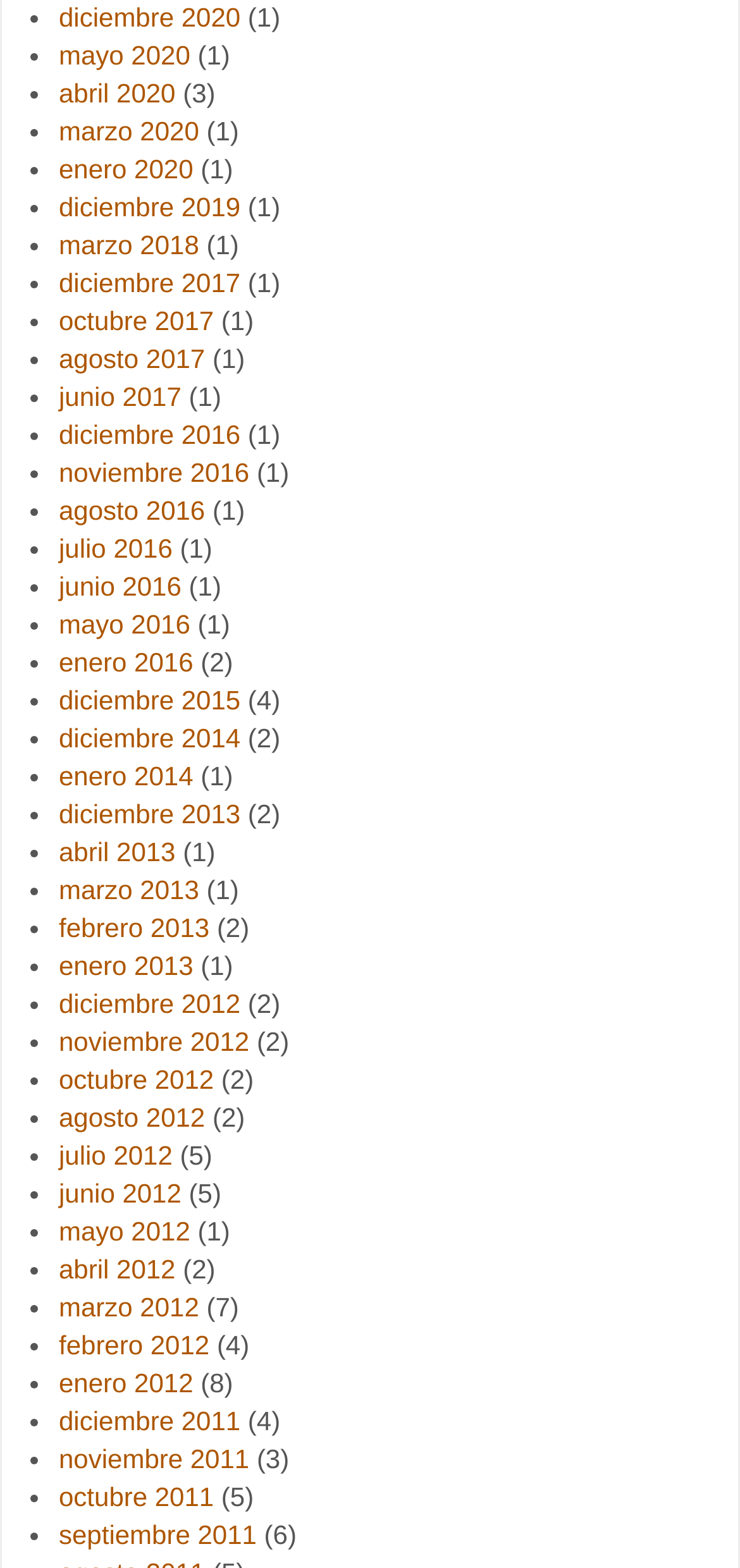Given the element description marzo 2020, specify the bounding box coordinates of the corresponding UI element in the format (top-left x, top-left y, bottom-right x, bottom-right y). All values must be between 0 and 1.

[0.079, 0.073, 0.269, 0.093]